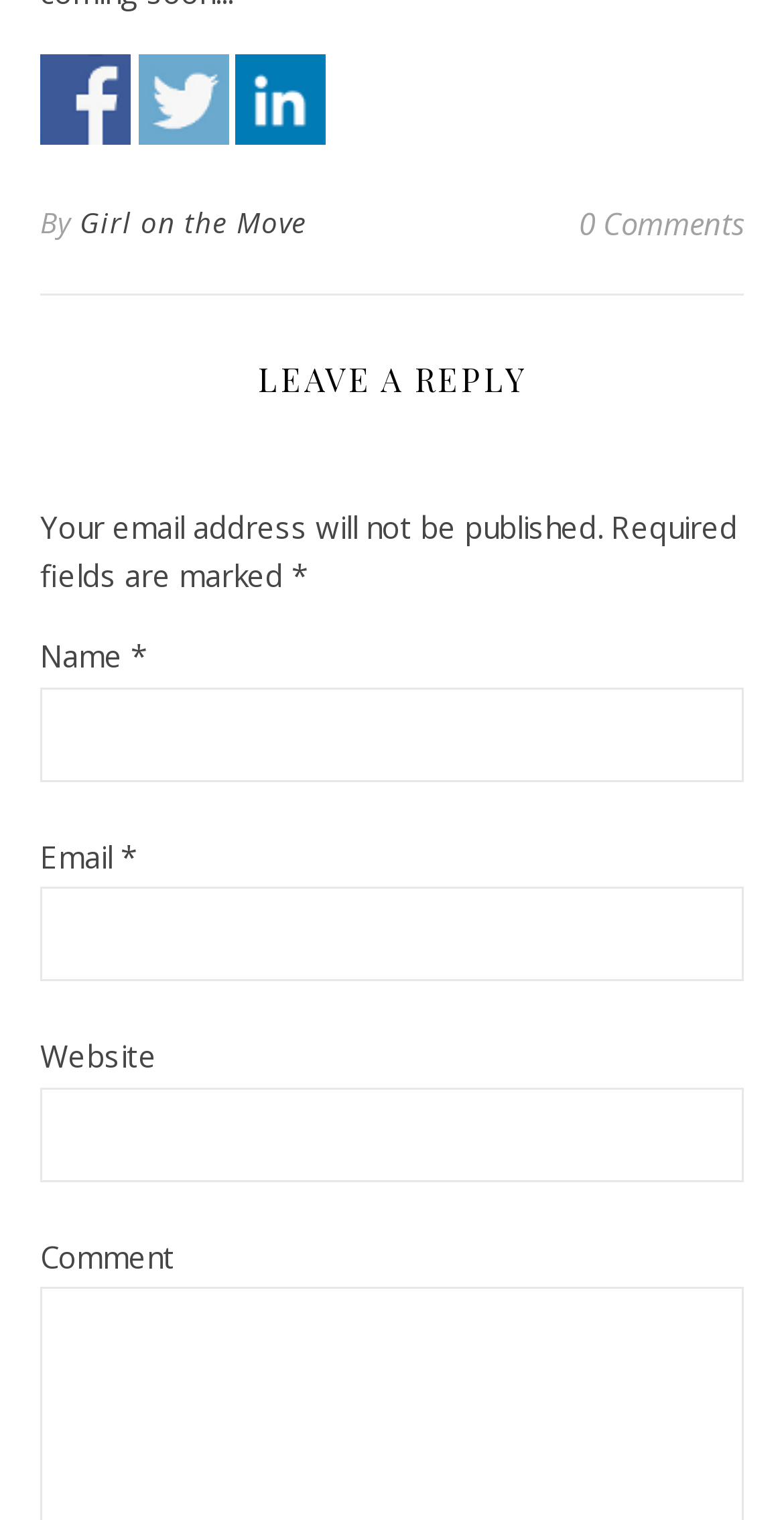Using the information from the screenshot, answer the following question thoroughly:
How many links are available in the footer section?

The webpage has two links in the footer section, which are 'By Girl on the Move' and '0 Comments'. These links are located at the bottom of the page and provide additional information or functionality.